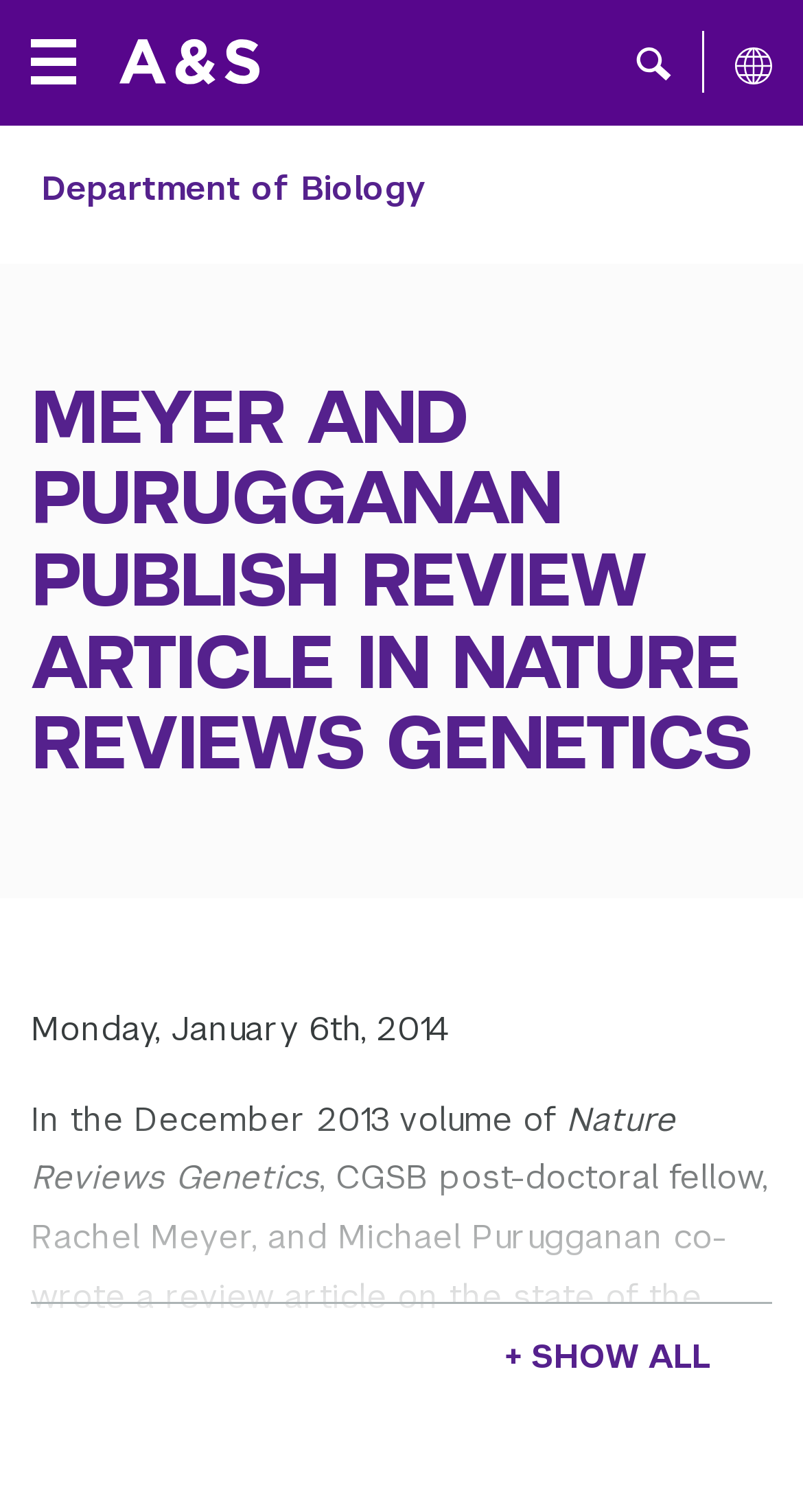Articulate a detailed summary of the webpage's content and design.

The webpage is about a publication by Meyer and Purugganan in Nature Reviews Genetics. At the top, there is a global navigation section that spans the entire width of the page, containing a button to toggle local navigation, a link to NYU Arts & Science with an accompanying image, a button to toggle the search box with an accompanying image, and a button to toggle all NYU global navigation with an accompanying image. 

Below the navigation section, there is a link to skip to the main content. Underneath, there is a link to the Department of Biology, which takes up most of the width of the page. 

The main content of the webpage is headed by a large heading that reads "MEYER AND PURUGGANAN PUBLISH REVIEW ARTICLE IN NATURE REVIEWS GENETICS", which is centered near the top of the page. 

Below the heading, there is an article section that takes up most of the page's width and height. Within this section, there is a "show more" accordion feature that allows users to expand or collapse the content. When collapsed, there is a button labeled "More Results" with a "+ SHOW ALL" text next to it, indicating that there is more content to be displayed.